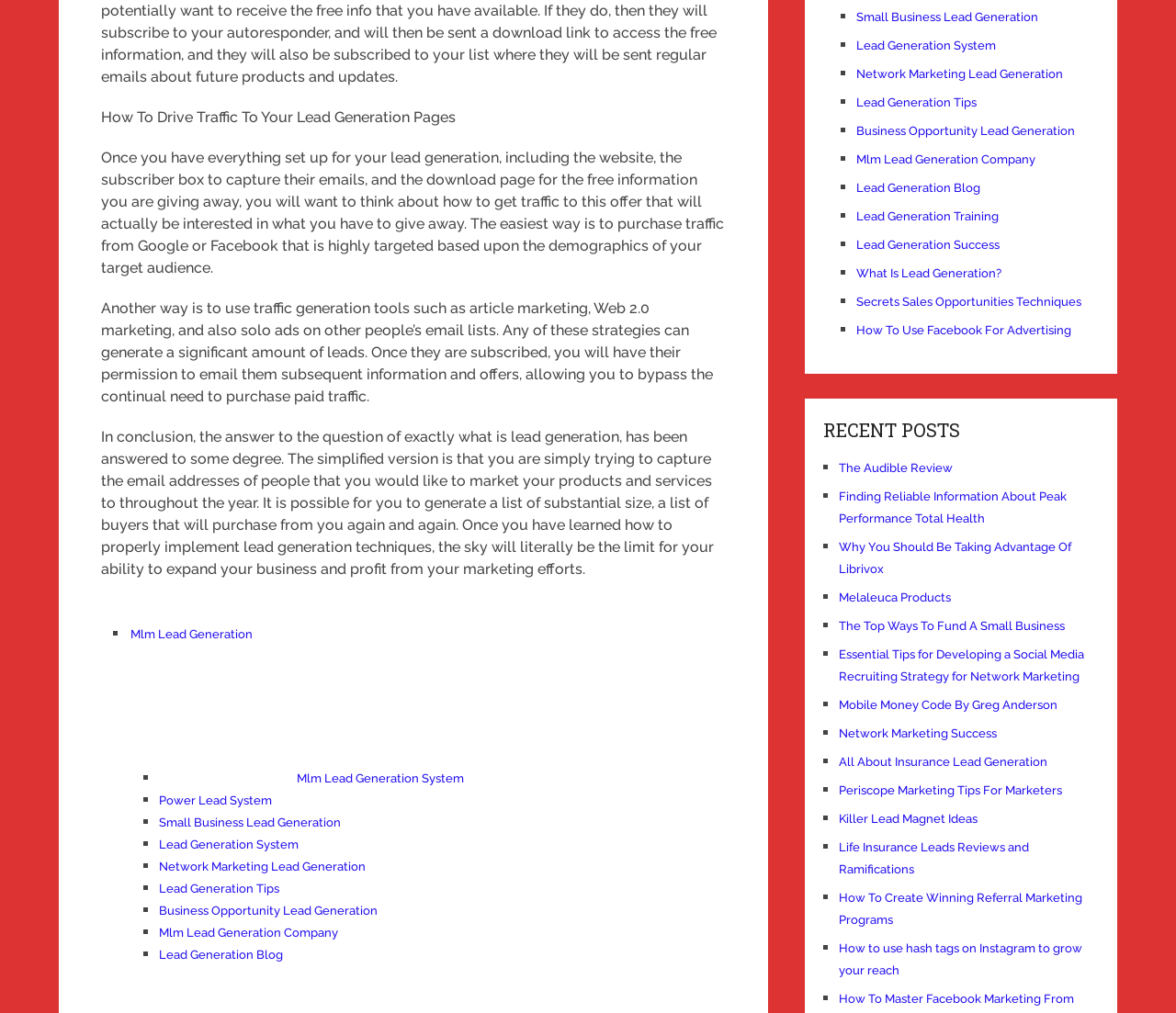Provide a one-word or short-phrase answer to the question:
What is the main topic of this webpage?

Lead Generation